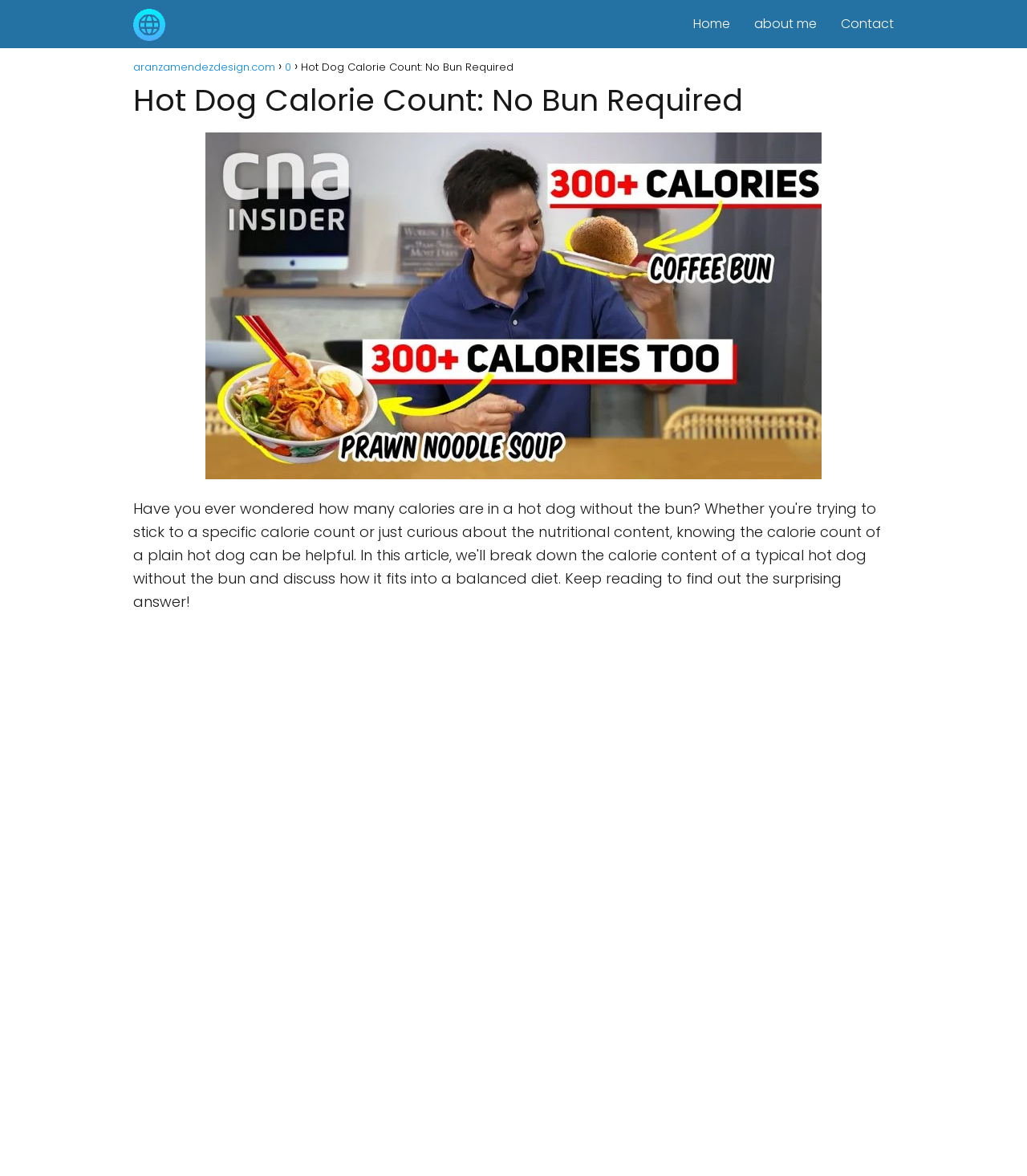Give a concise answer of one word or phrase to the question: 
What is the main topic of this webpage?

Hot Dog Calorie Count